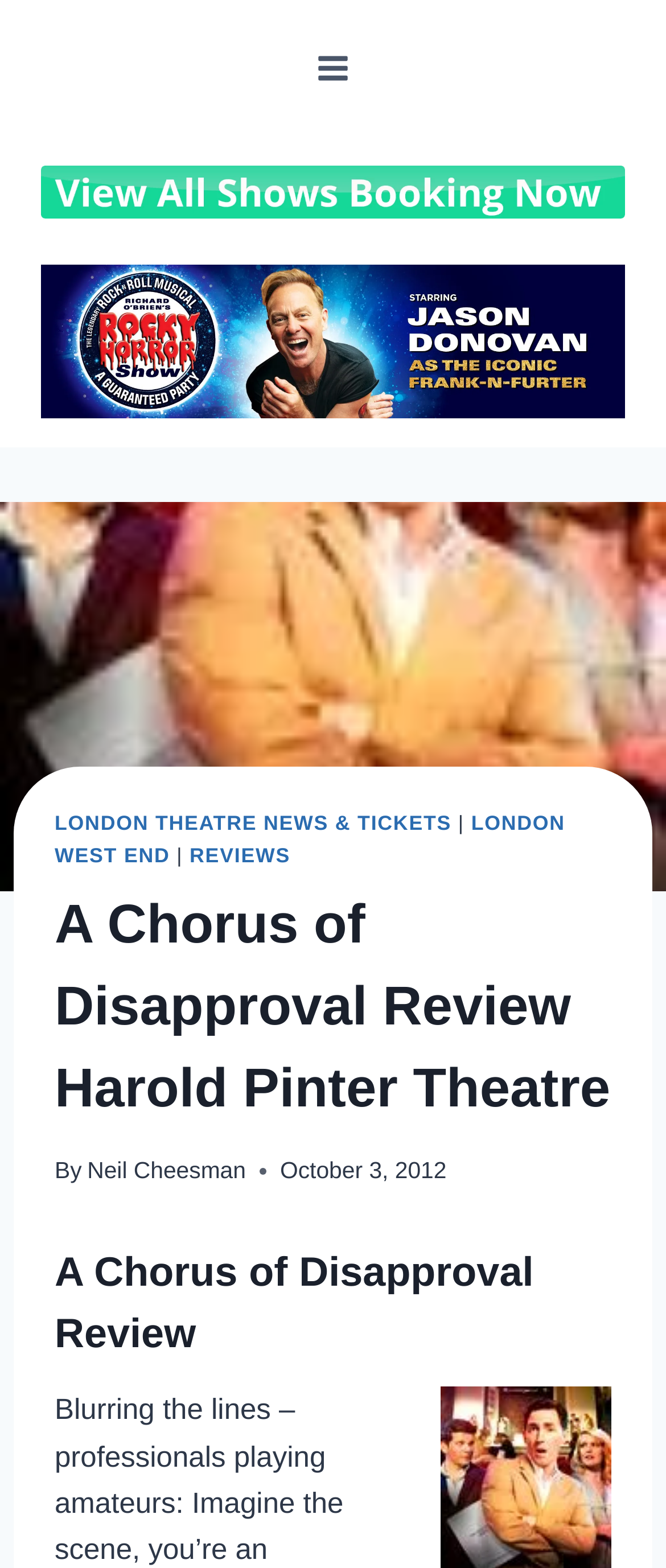What is the date of the review?
Look at the image and answer the question with a single word or phrase.

October 3, 2012